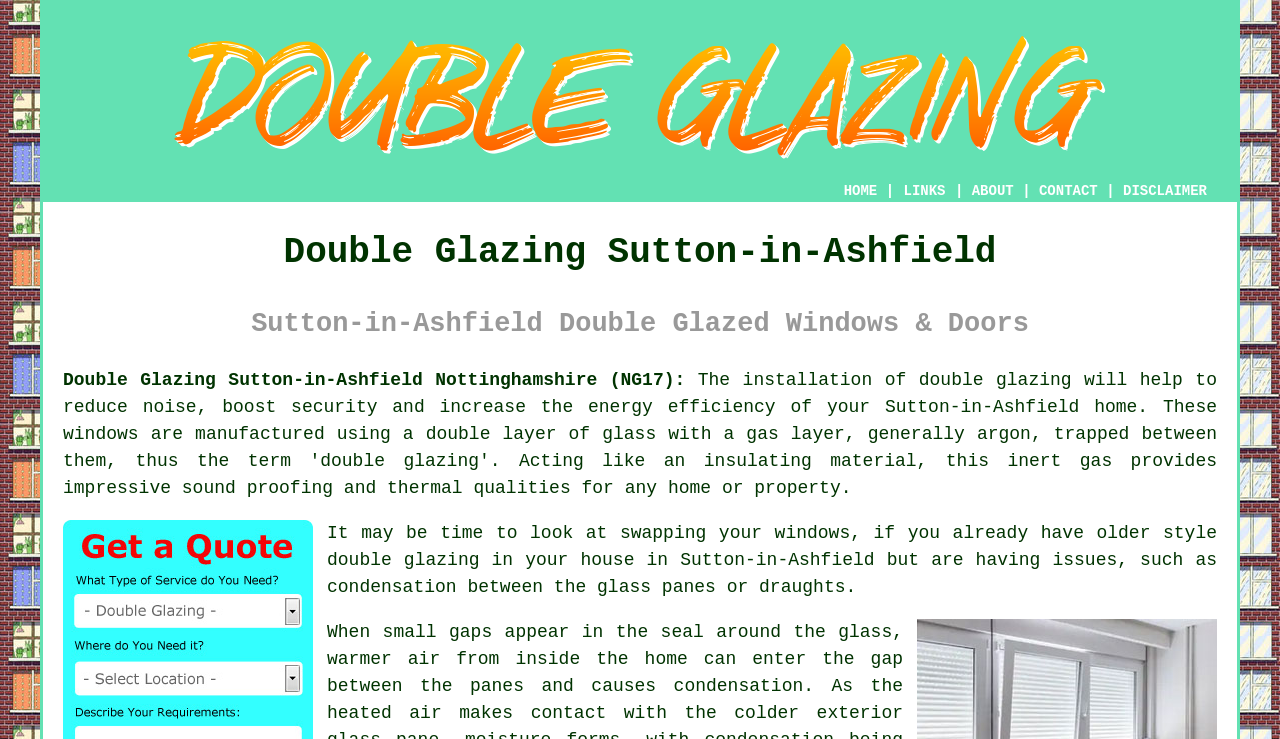What is the location of the double glazing service?
Respond to the question with a well-detailed and thorough answer.

The webpage is specifically about double glazing services in Sutton-in-Ashfield, Nottinghamshire, and it provides information about the installation of double glazing in this area.